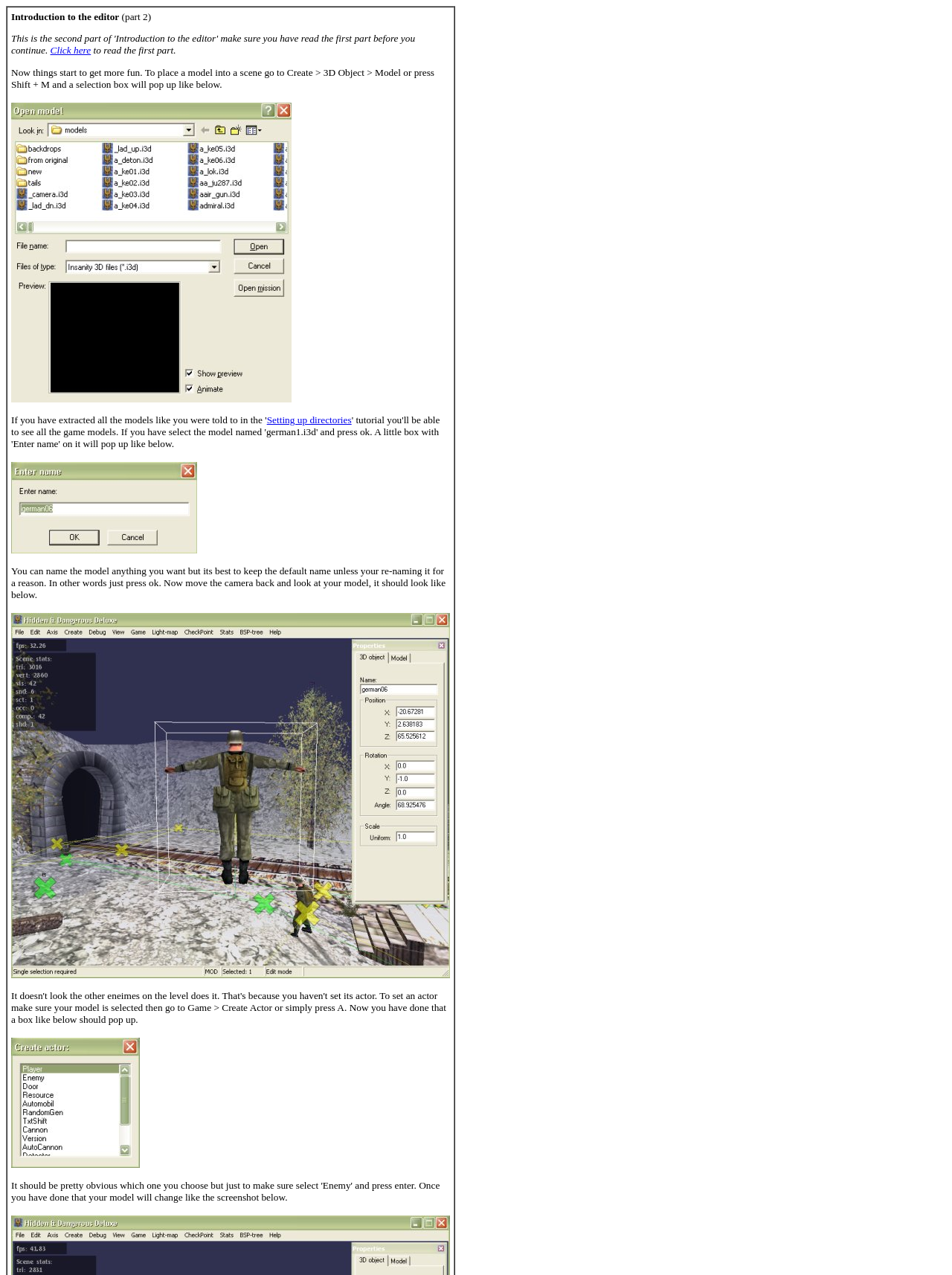Answer with a single word or phrase: 
What is the layout of the images on the webpage?

Vertically stacked